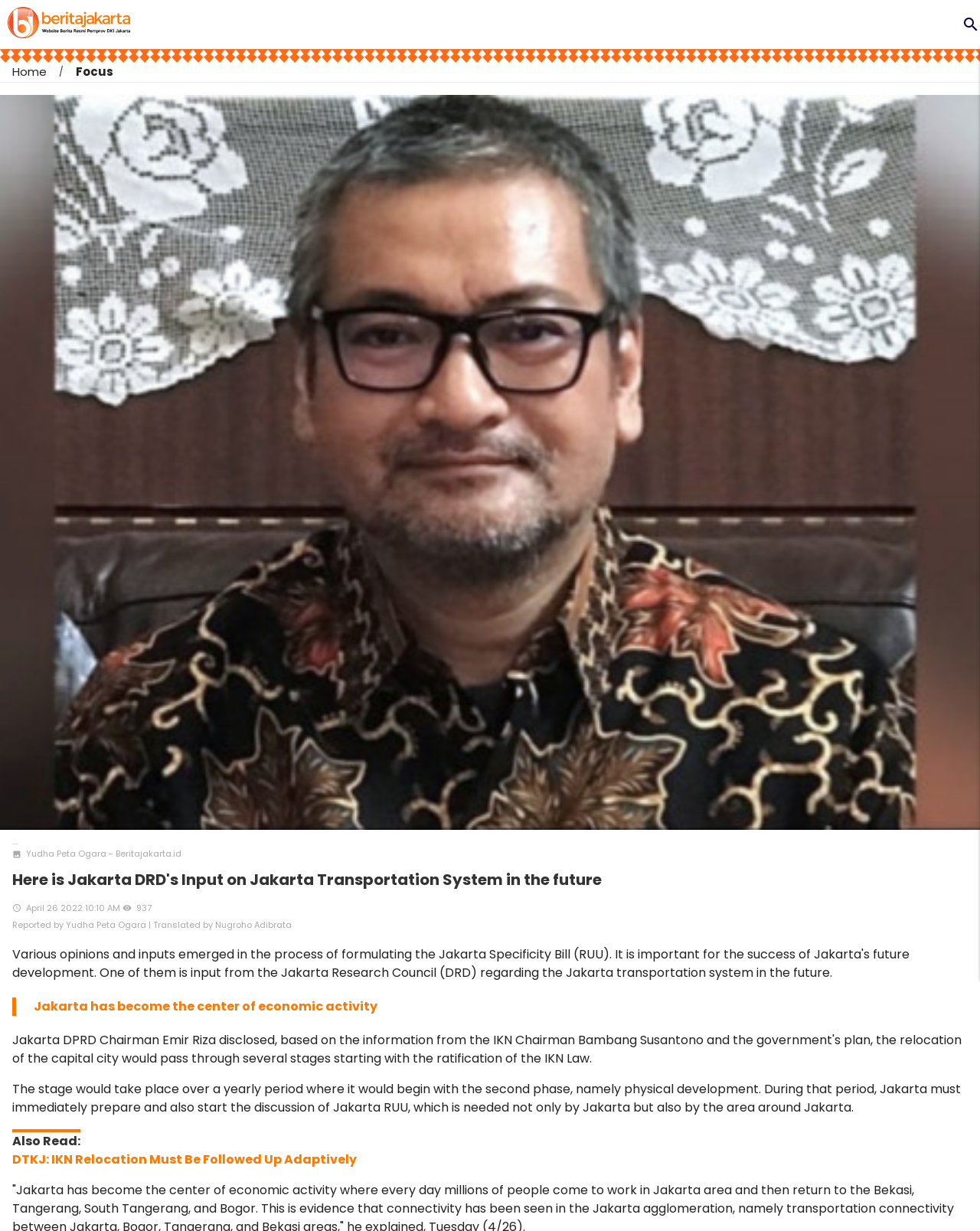Detail the various sections and features of the webpage.

The webpage appears to be a news article page. At the top left, there is a link to "Berita Jakarta" accompanied by an image with the same name. On the top right, there is a search link. Below the search link, there are three links: "Home", "Focus", and another link not specified.

The main content of the page is an article titled "Here is Jakarta DRD's Input on Jakarta Transportation System in the future". The article features a large image that spans the entire width of the page, with a caption "Ini Masukan DRD DKI Terkait Sistem Transportasi Jakarta ke Depan".

Below the image, there is a series of text elements, including the author's name, "Yudha Peta Ogara - Beritajakarta.id", and the publication date, "April 26 2022 10:10 AM". There is also an eye icon and a view count of 937.

The article's content is divided into paragraphs, with the first paragraph stating that Jakarta has become the center of economic activity. The second paragraph discusses the development of Jakarta and the need for the Jakarta RUU. The article also includes a blockquote with a quote related to the development of Jakarta.

At the bottom of the page, there is a link to another article, "Also Read: DTKJ: IKN Relocation Must Be Followed Up Adaptively".